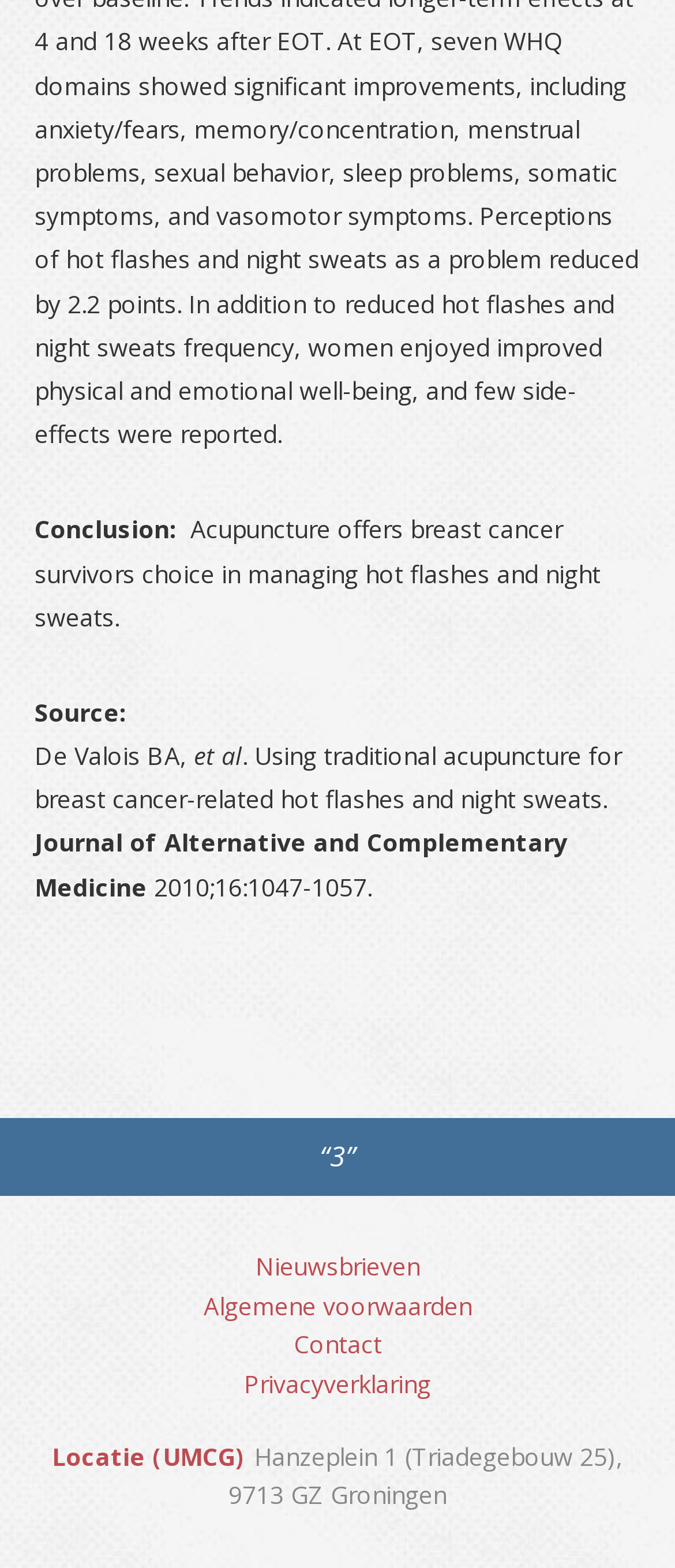In which journal was the study published?
Please answer the question with a detailed and comprehensive explanation.

The journal in which the study was published is mentioned in the text 'Journal of Alternative and Complementary Medicine' which is part of the citation of the study.